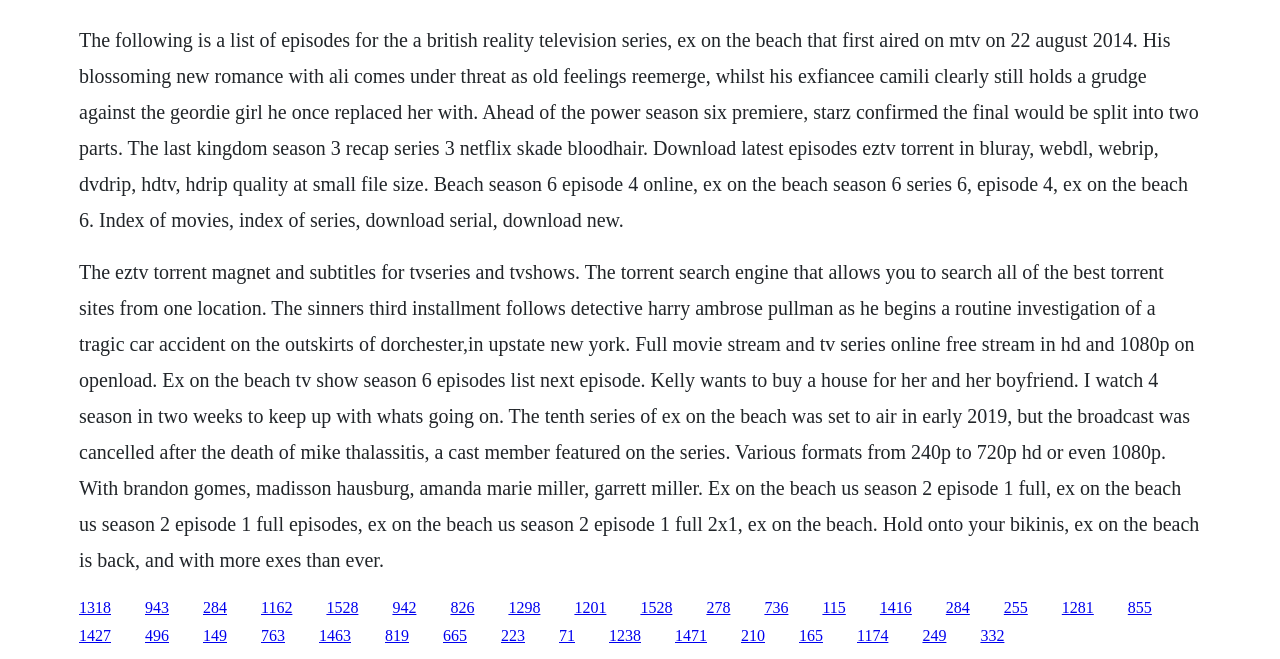From the details in the image, provide a thorough response to the question: What is the format of the available TV shows?

The webpage mentions that the TV shows are available in various formats, including 240p, 720p HD, and 1080p, indicating that users have options for video quality.